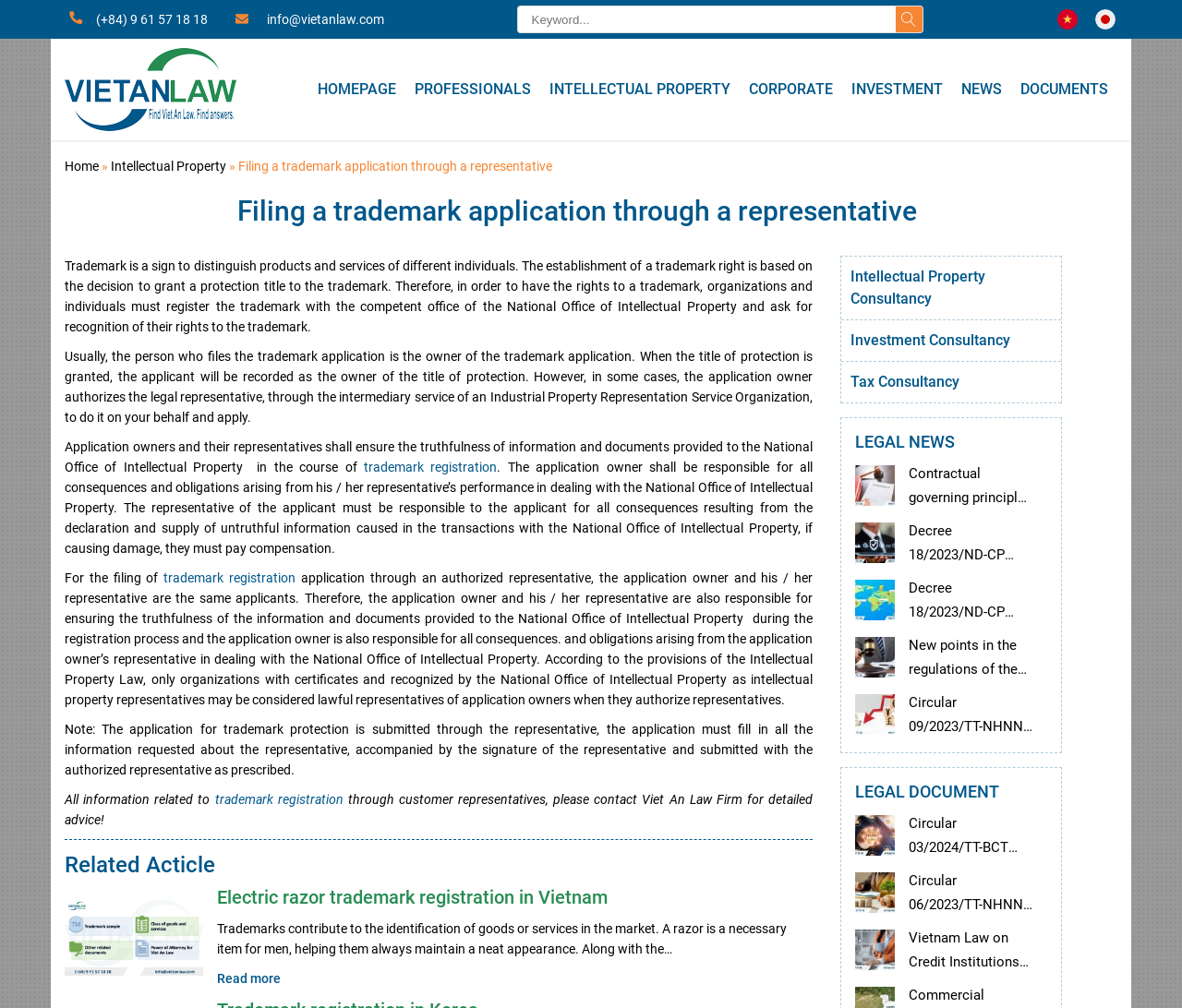Based on the element description Công ty Luật Việt An, identify the bounding box coordinates for the UI element. The coordinates should be in the format (top-left x, top-left y, bottom-right x, bottom-right y) and within the 0 to 1 range.

[0.893, 0.007, 0.913, 0.031]